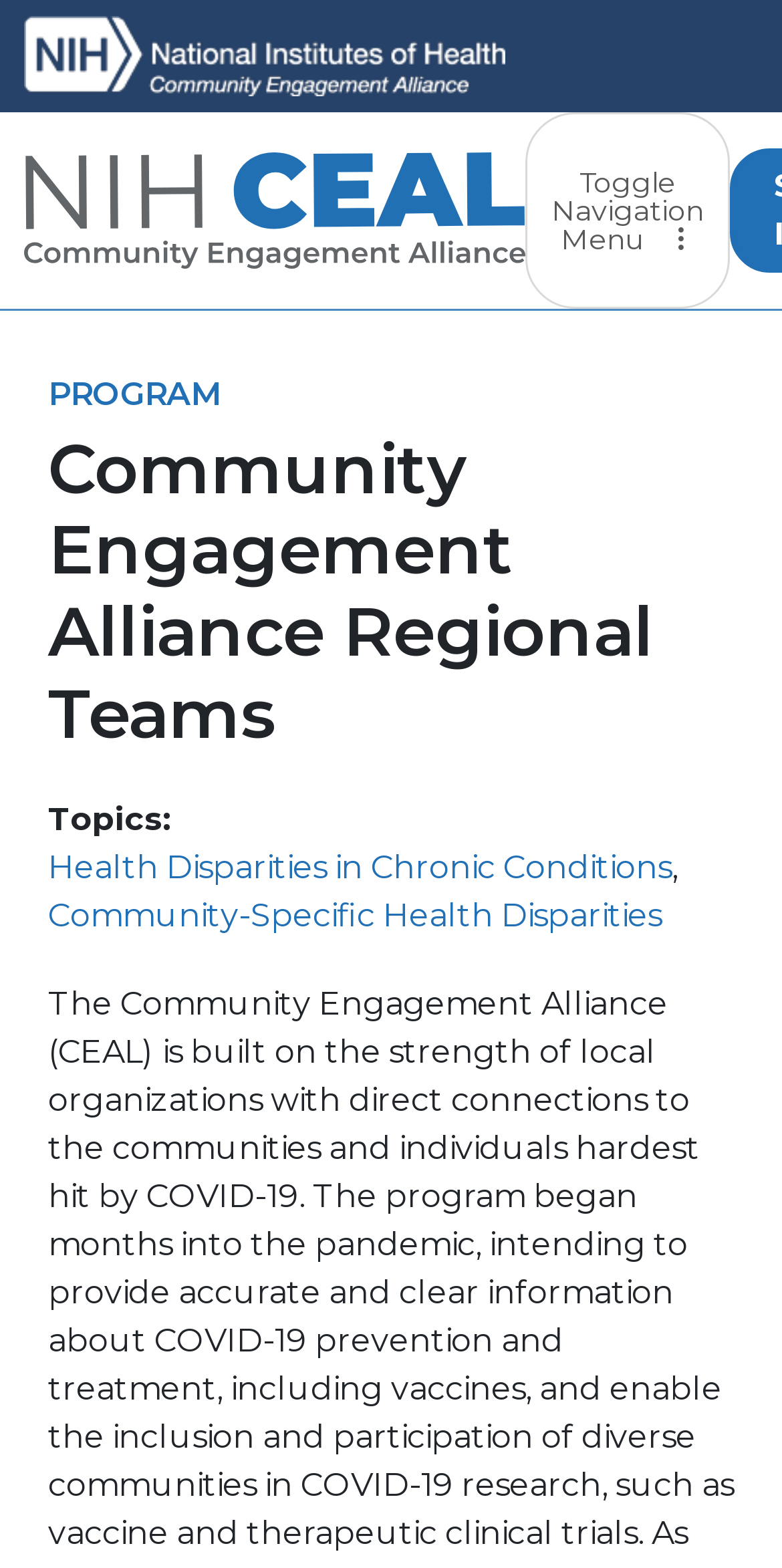Observe the image and answer the following question in detail: What is the navigation menu for?

The navigation menu is for the PROGRAM, which can be inferred from the link with the text 'PROGRAM'.